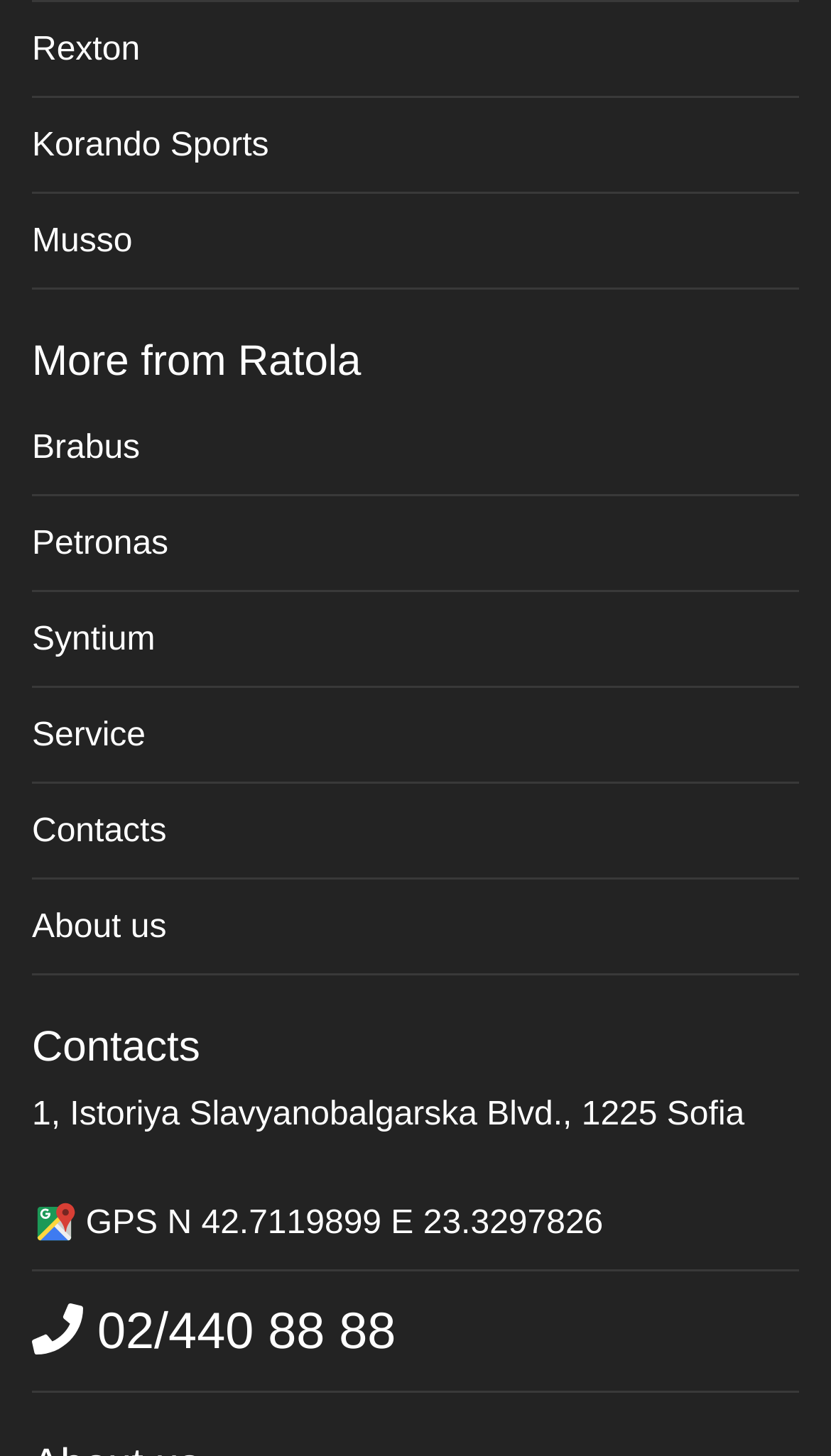Based on the image, please elaborate on the answer to the following question:
What is the address of the location?

I found the address in the static text element, which is '1, Istoriya Slavyanobalgarska Blvd., 1225 Sofia'.